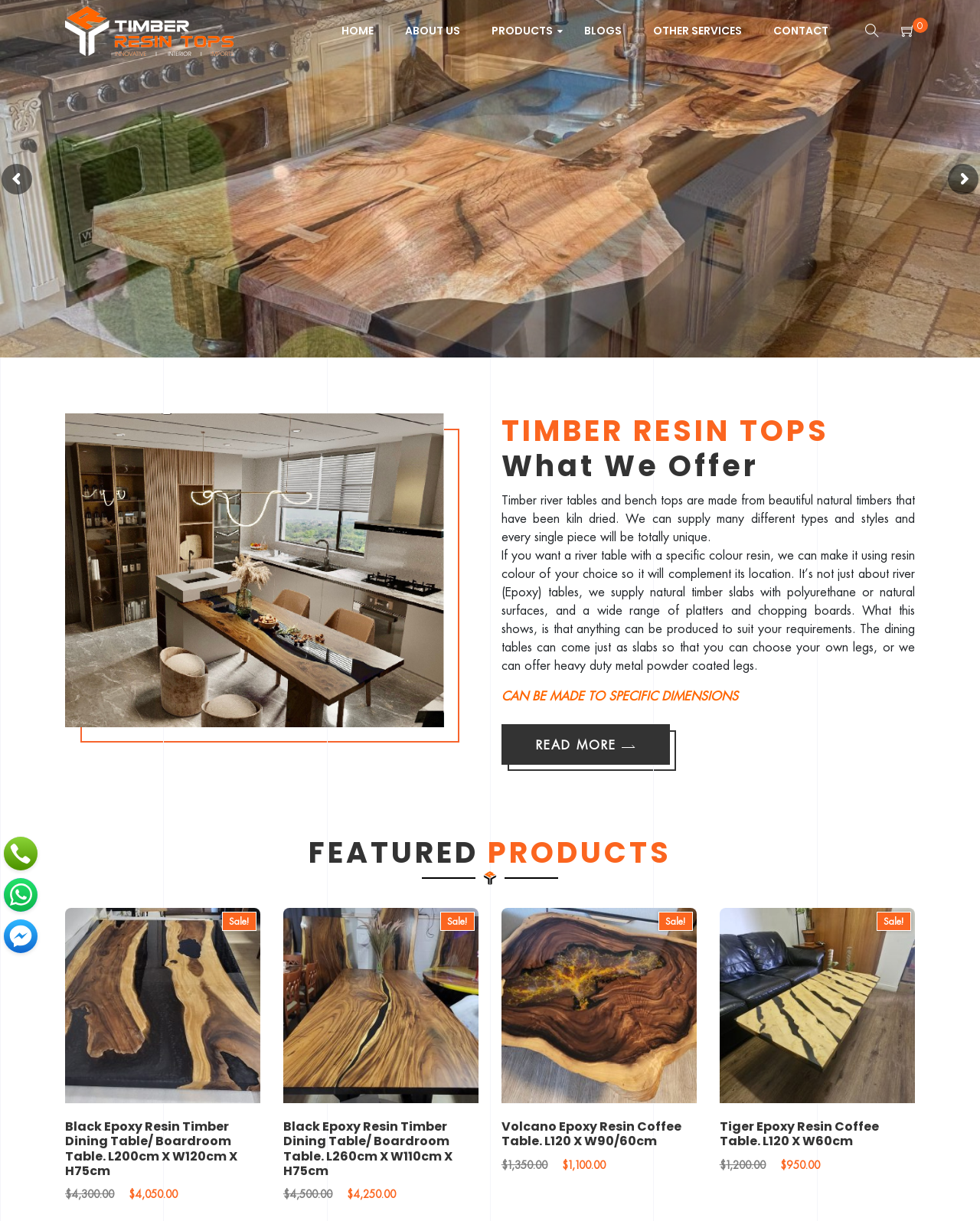Use one word or a short phrase to answer the question provided: 
Are there any products on sale?

Yes